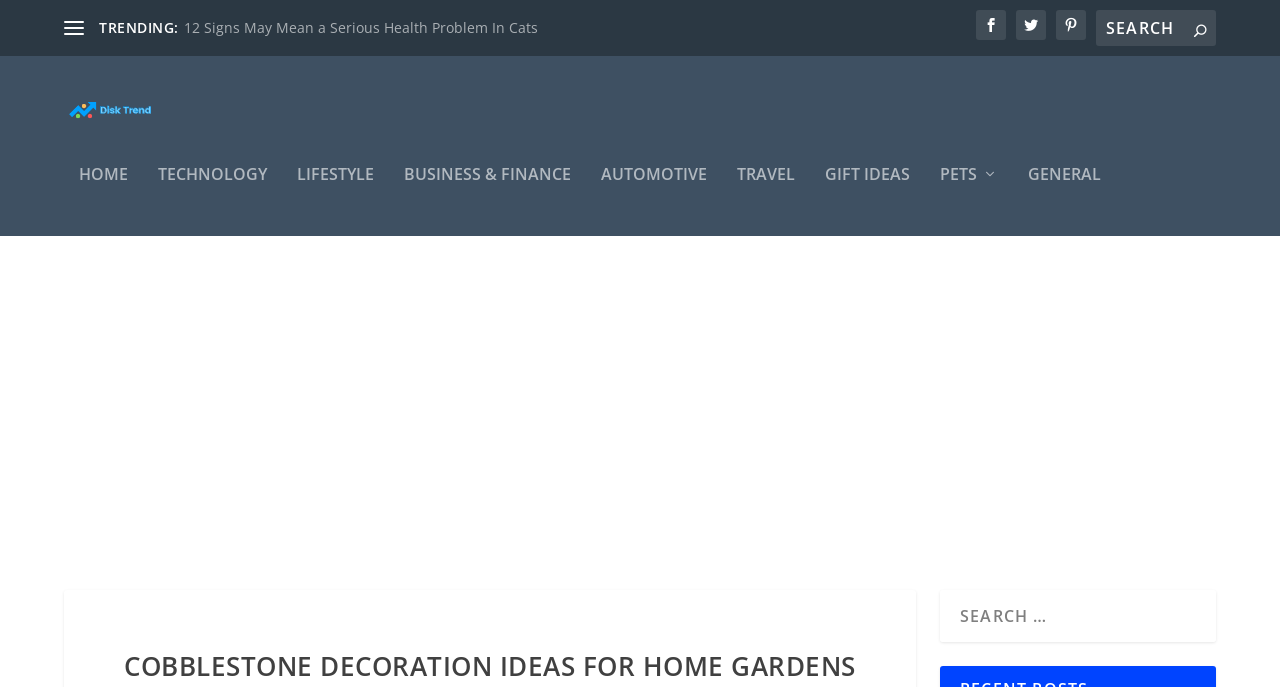Specify the bounding box coordinates of the area that needs to be clicked to achieve the following instruction: "Search for something".

[0.856, 0.015, 0.95, 0.067]